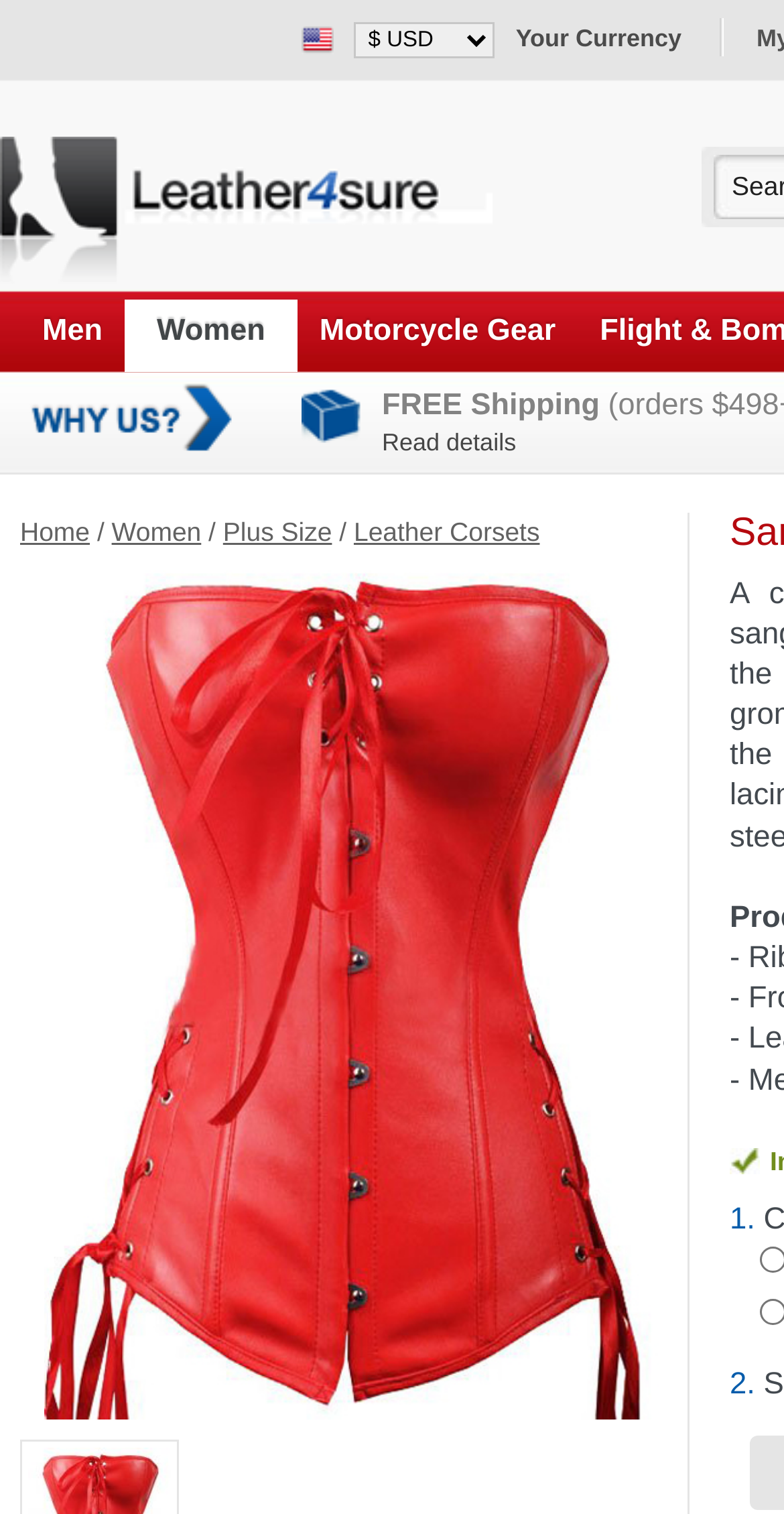Please specify the bounding box coordinates of the area that should be clicked to accomplish the following instruction: "Visit the home page". The coordinates should consist of four float numbers between 0 and 1, i.e., [left, top, right, bottom].

[0.026, 0.342, 0.115, 0.362]